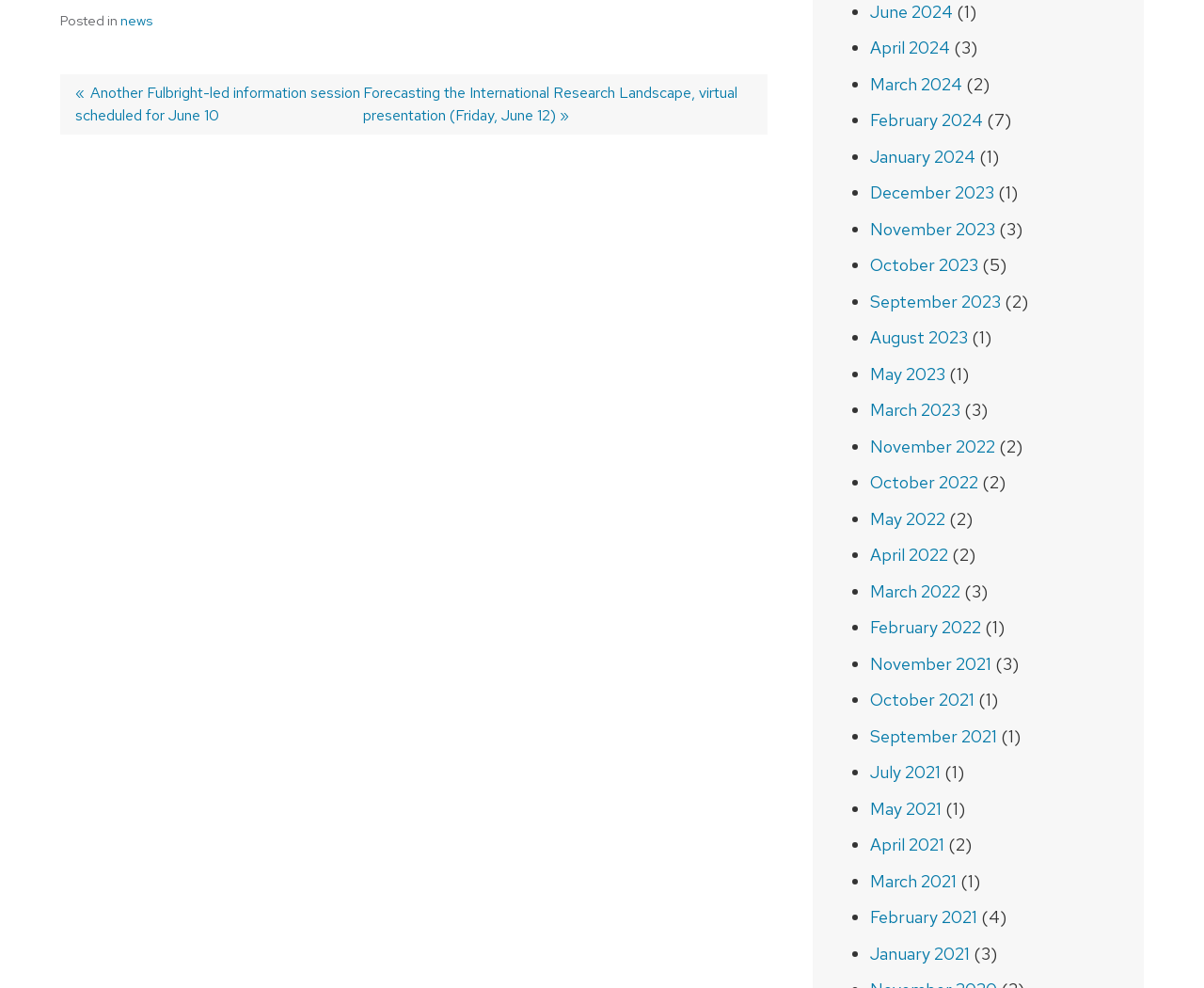Please identify the bounding box coordinates of the element that needs to be clicked to execute the following command: "Click on 'February 2024'". Provide the bounding box using four float numbers between 0 and 1, formatted as [left, top, right, bottom].

[0.722, 0.111, 0.816, 0.133]